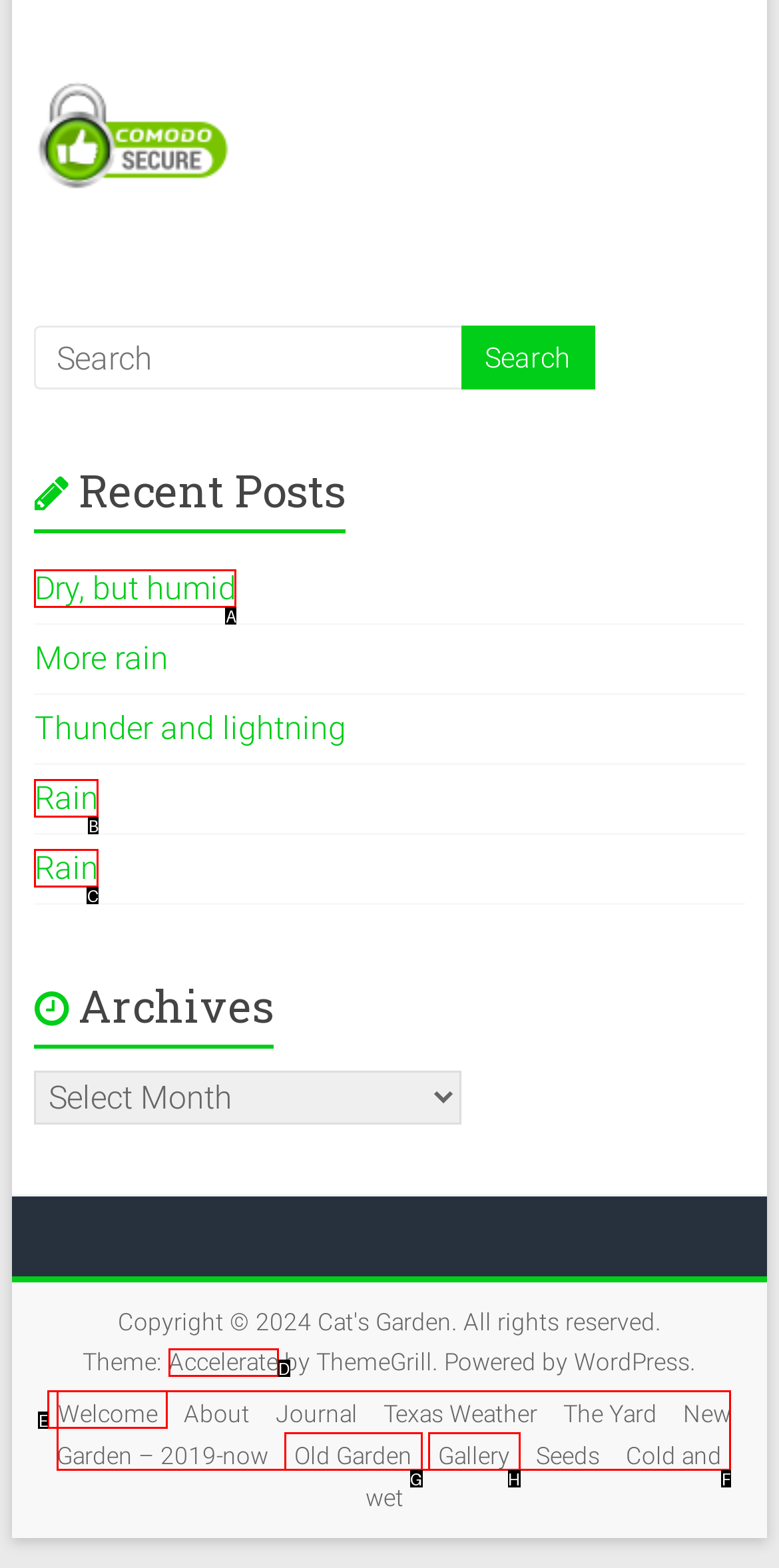Point out the HTML element that matches the following description: Dry, but humid
Answer with the letter from the provided choices.

A